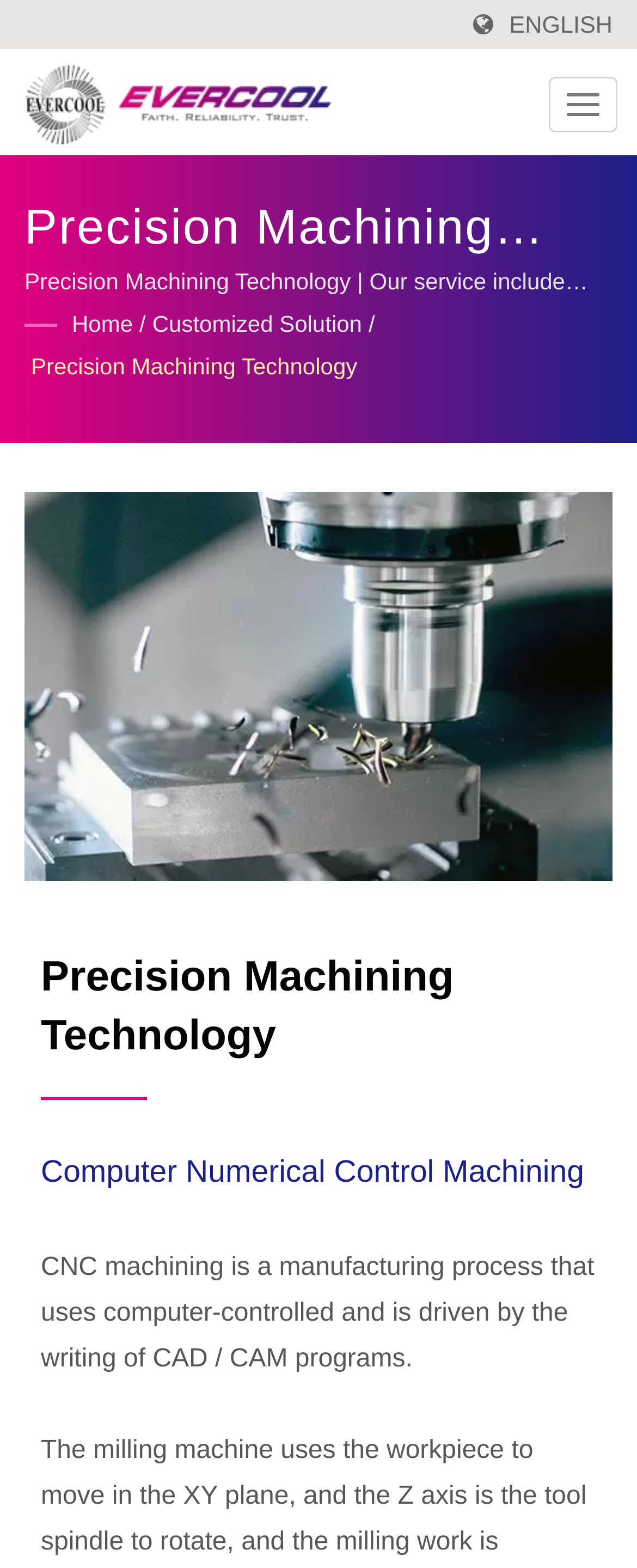What is the manufacturing process used? Look at the image and give a one-word or short phrase answer.

CNC machining